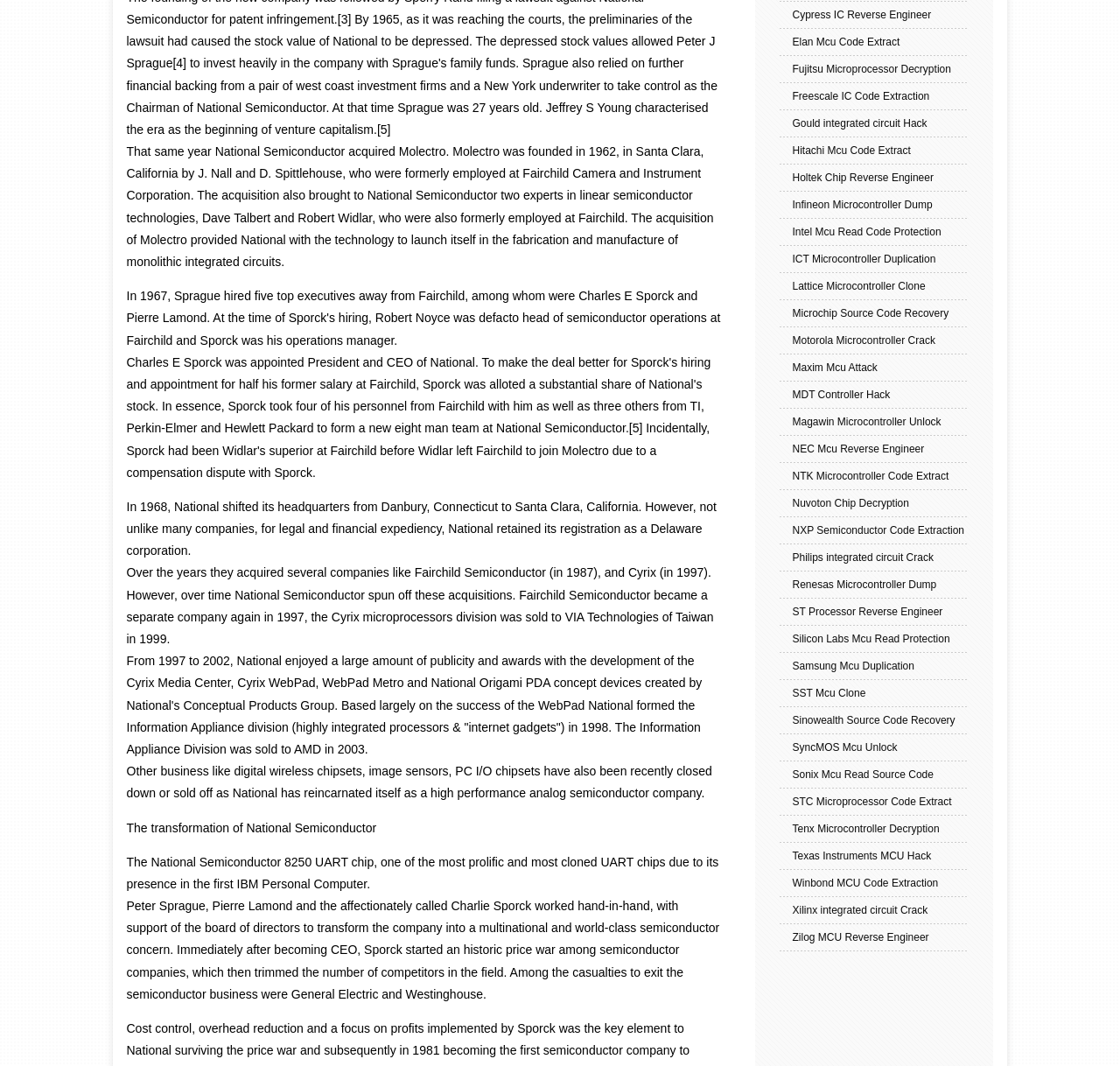Find the bounding box coordinates for the UI element whose description is: "Silicon Labs Mcu Read Protection". The coordinates should be four float numbers between 0 and 1, in the format [left, top, right, bottom].

[0.707, 0.594, 0.848, 0.605]